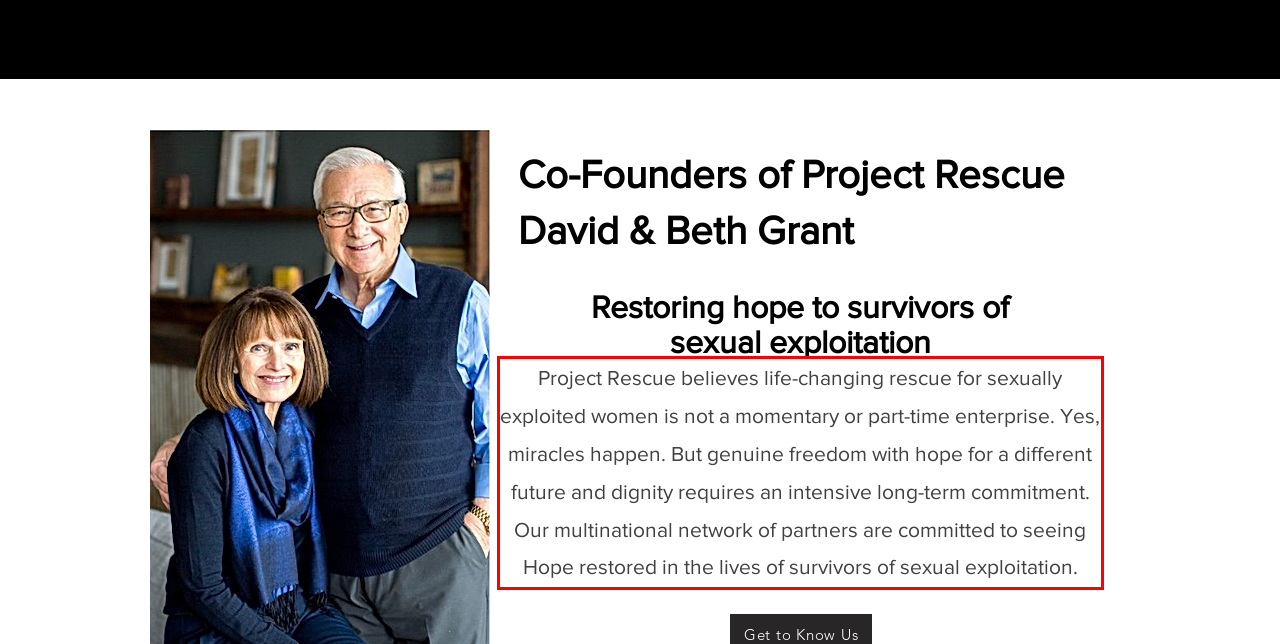Identify and transcribe the text content enclosed by the red bounding box in the given screenshot.

Project Rescue believes life-changing rescue for sexually exploited women is not a momentary or part-time enterprise. Yes, miracles happen. But genuine freedom with hope for a different future and dignity requires an intensive long-term commitment. Our multinational network of partners are committed to seeing Hope restored in the lives of survivors of sexual exploitation.